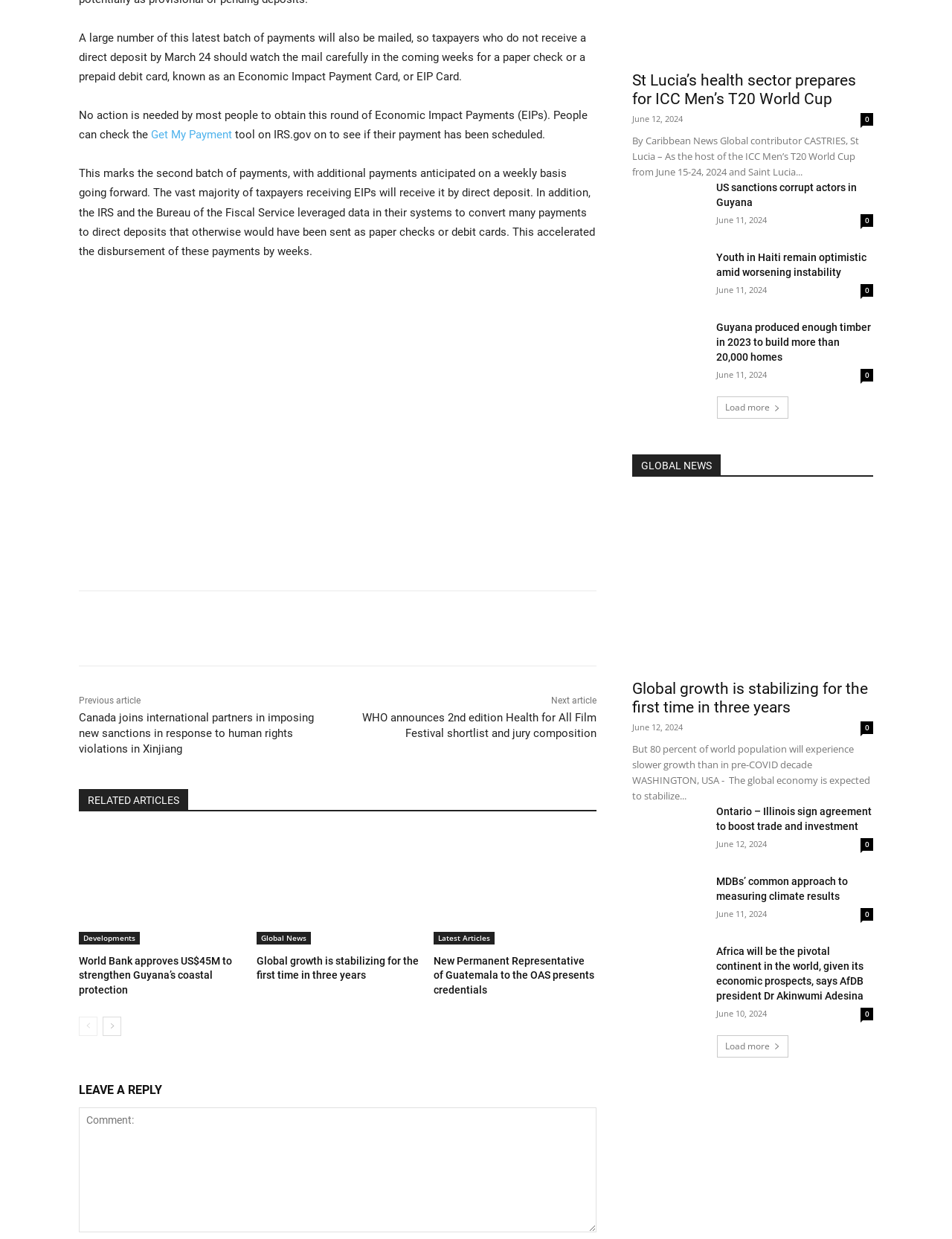Show the bounding box coordinates of the region that should be clicked to follow the instruction: "Click on 'Get My Payment'."

[0.159, 0.103, 0.244, 0.114]